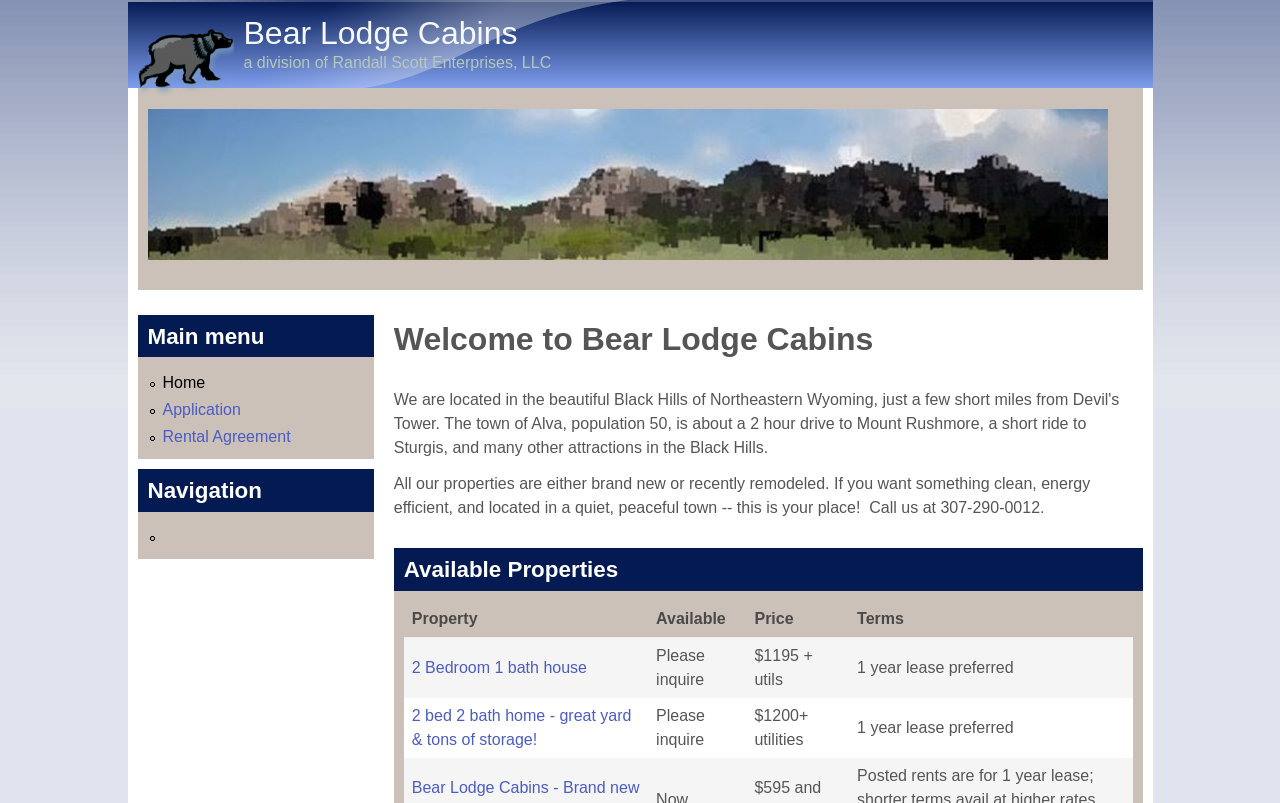Deliver a detailed narrative of the webpage's visual and textual elements.

The webpage is about Bear Lodge Cabins, a division of Randall Scott Enterprises, LLC. At the top, there is a link to skip to the main content. Below that, there is a logo image of Bear Lodge Cabins, accompanied by a link to the same name. 

To the right of the logo, there is a heading that reads "Bear Lodge Cabins" and a static text that describes the company as a division of Randall Scott Enterprises, LLC. 

The main content of the webpage is divided into two sections. The first section has a heading that welcomes users to Bear Lodge Cabins. Below that, there is a paragraph of text that describes the properties offered by the company, mentioning that they are either brand new or recently remodeled, clean, energy-efficient, and located in a quiet town. The paragraph also includes a call to action, asking users to call a phone number for more information.

The second section has a heading that reads "Available Properties". Below that, there is a table with four columns: Property, Available, Price, and Terms. The table lists two properties, each with a link to more information. The first property is a 2-bedroom, 1-bath house, and the second property is a 2-bed, 2-bath home with a great yard and tons of storage.

To the left of the main content, there is a menu section with three links: Home, Application, and Rental Agreement. Above the menu, there is a heading that reads "Main menu", and below the menu, there is a heading that reads "Navigation".